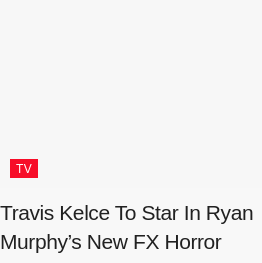Provide an in-depth description of the image.

The image features a promotional headline for an upcoming TV series titled "Travis Kelce To Star In Ryan Murphy’s New FX Horror Series ‘Grotesquerie’." This announcement highlights NFL star Travis Kelce's transition into acting, showcasing his involvement in a project created by renowned producer Ryan Murphy, known for his distinct contributions to the horror genre. The image includes a prominent "TV" label, indicating its relevance to television programming. This development is part of a broader trend of athletes venturing into entertainment, reflecting the increasing crossover appeal between sports and media.